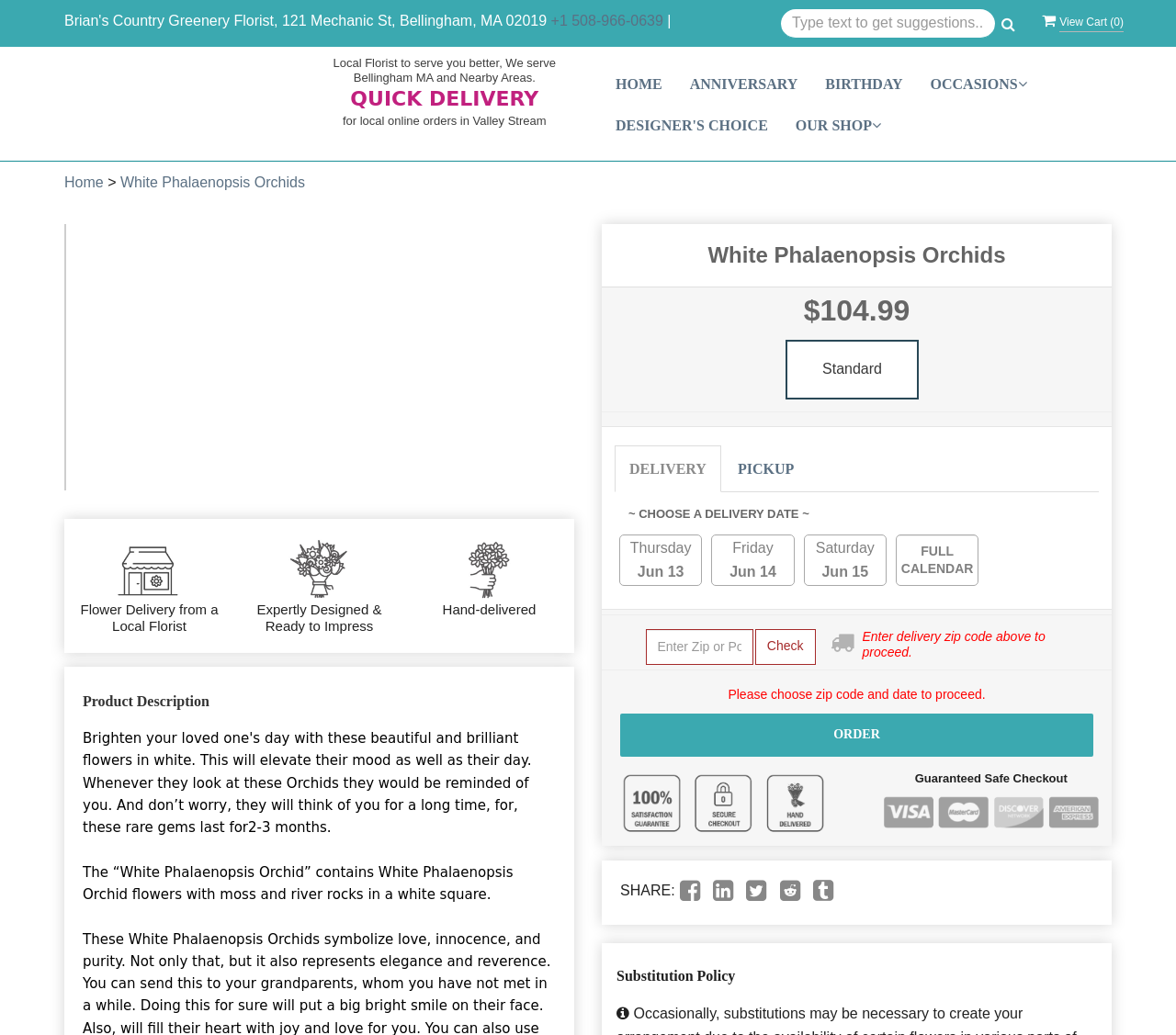Using the details in the image, give a detailed response to the question below:
What is the main product offered on this webpage?

Based on the webpage content, especially the heading 'White Phalaenopsis Orchids' and the product description, it is clear that the main product offered on this webpage is White Phalaenopsis Orchids.